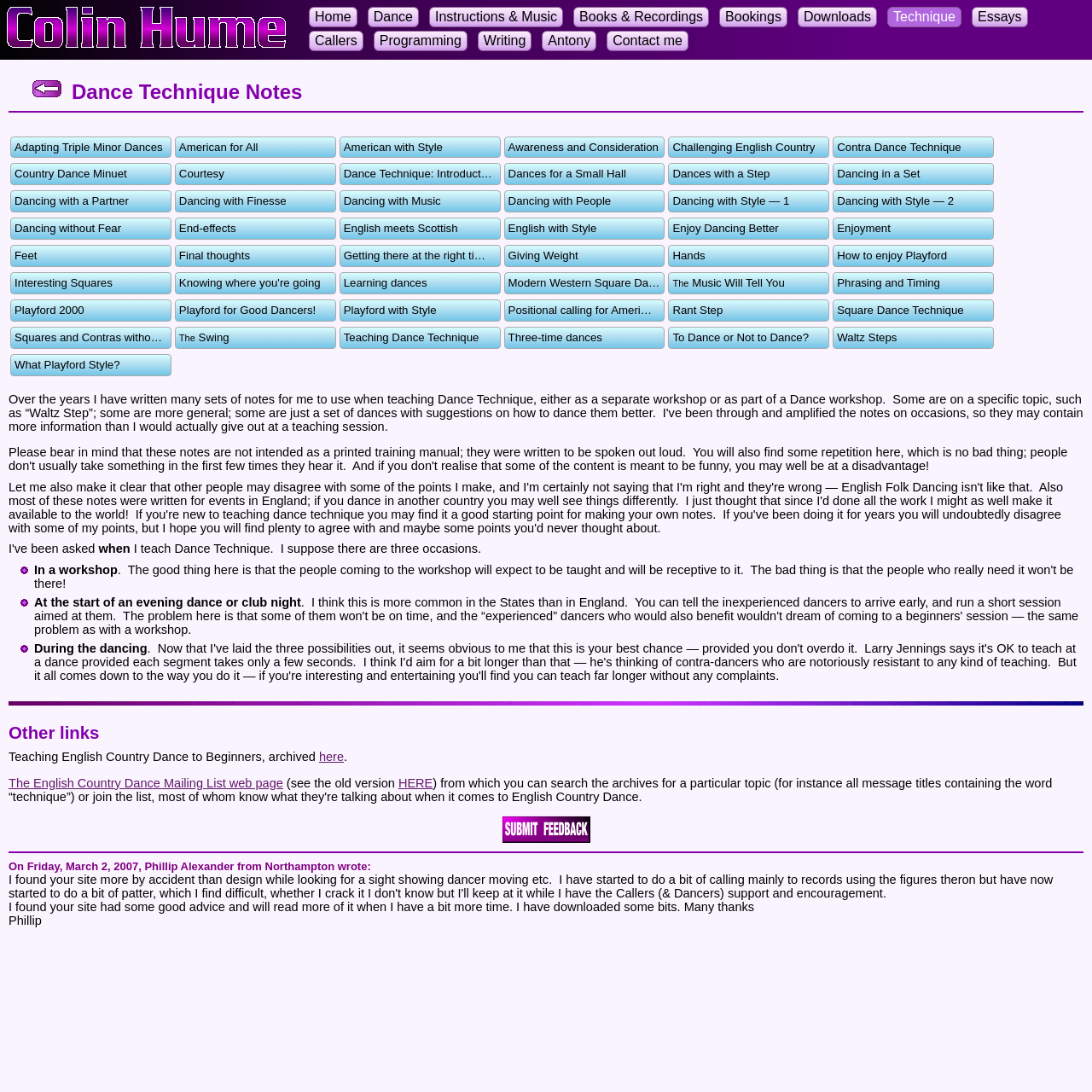What are the three occasions when the author teaches Dance Technique?
Please elaborate on the answer to the question with detailed information.

The webpage has a section that says 'I teach Dance Technique. I suppose there are three occasions.' followed by a list of three occasions: 'In a workshop', 'At the start of an evening dance or club night', and 'During the dancing'.